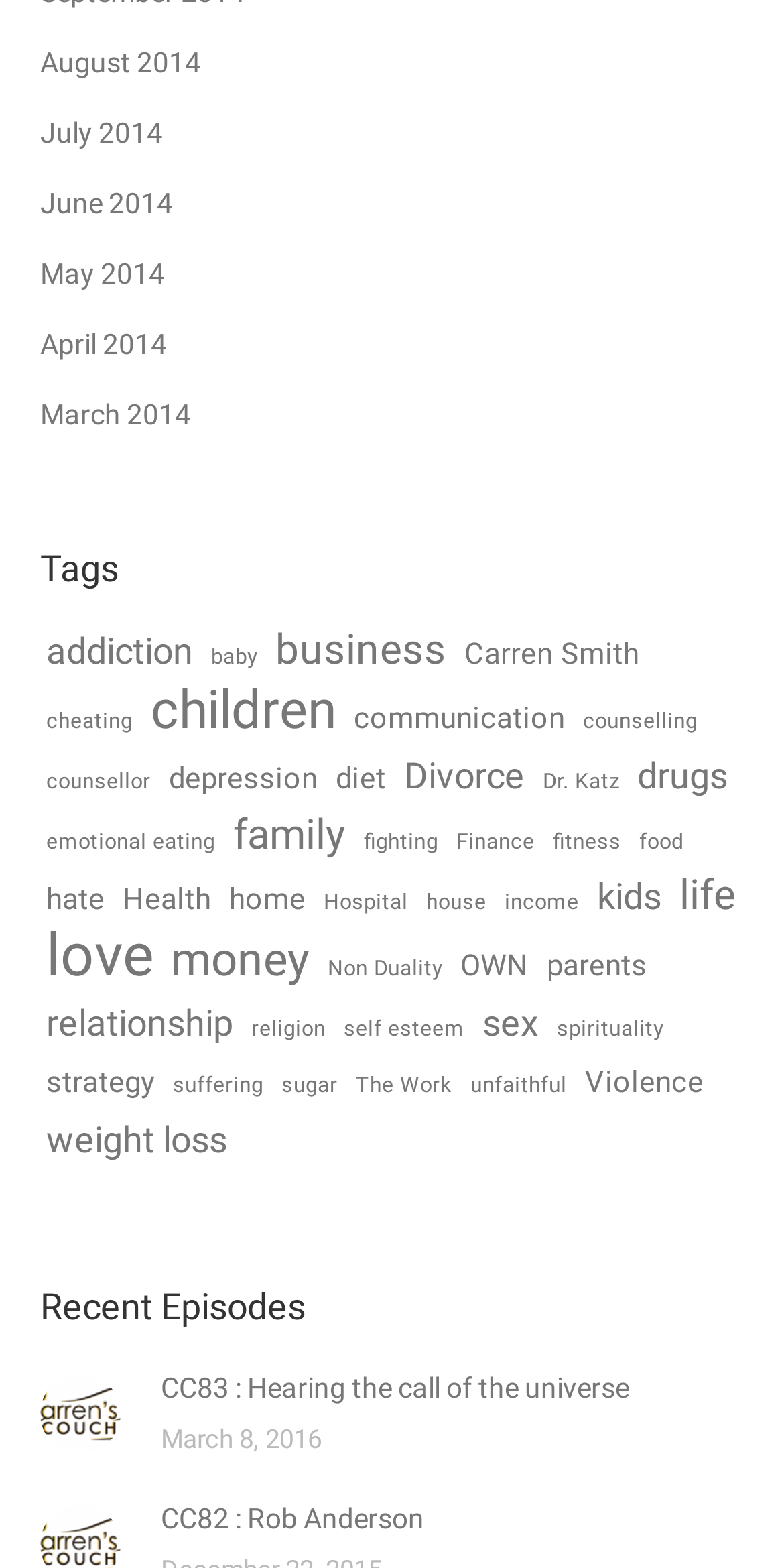Identify the bounding box coordinates necessary to click and complete the given instruction: "Click on the 'addiction' tag".

[0.051, 0.398, 0.254, 0.431]